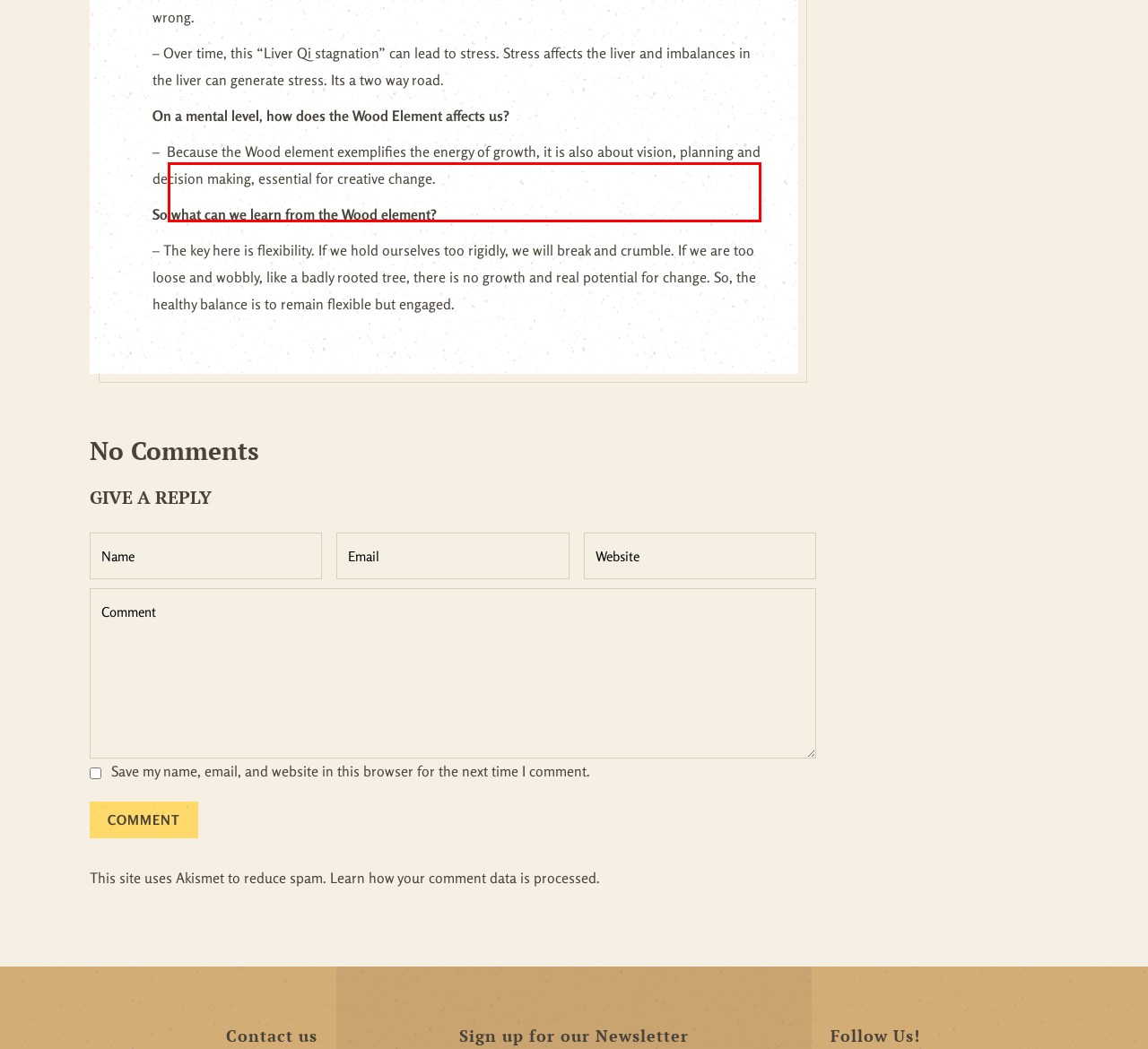Look at the webpage screenshot and recognize the text inside the red bounding box.

– Because the Wood element exemplifies the energy of growth, it is also about vision, planning and decision making, essential for creative change.